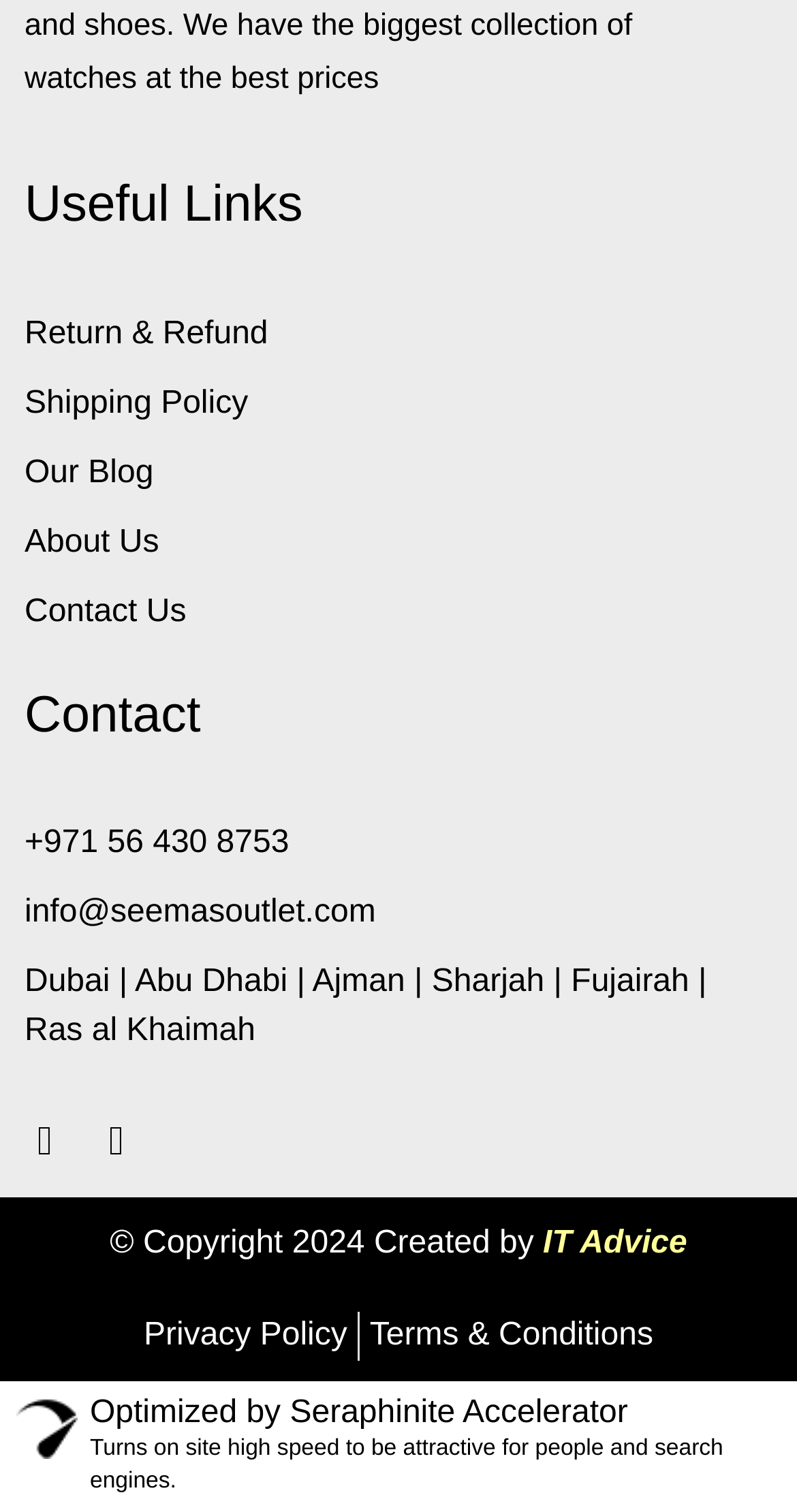Identify the bounding box coordinates of the specific part of the webpage to click to complete this instruction: "Visit Facebook page".

[0.031, 0.742, 0.082, 0.769]